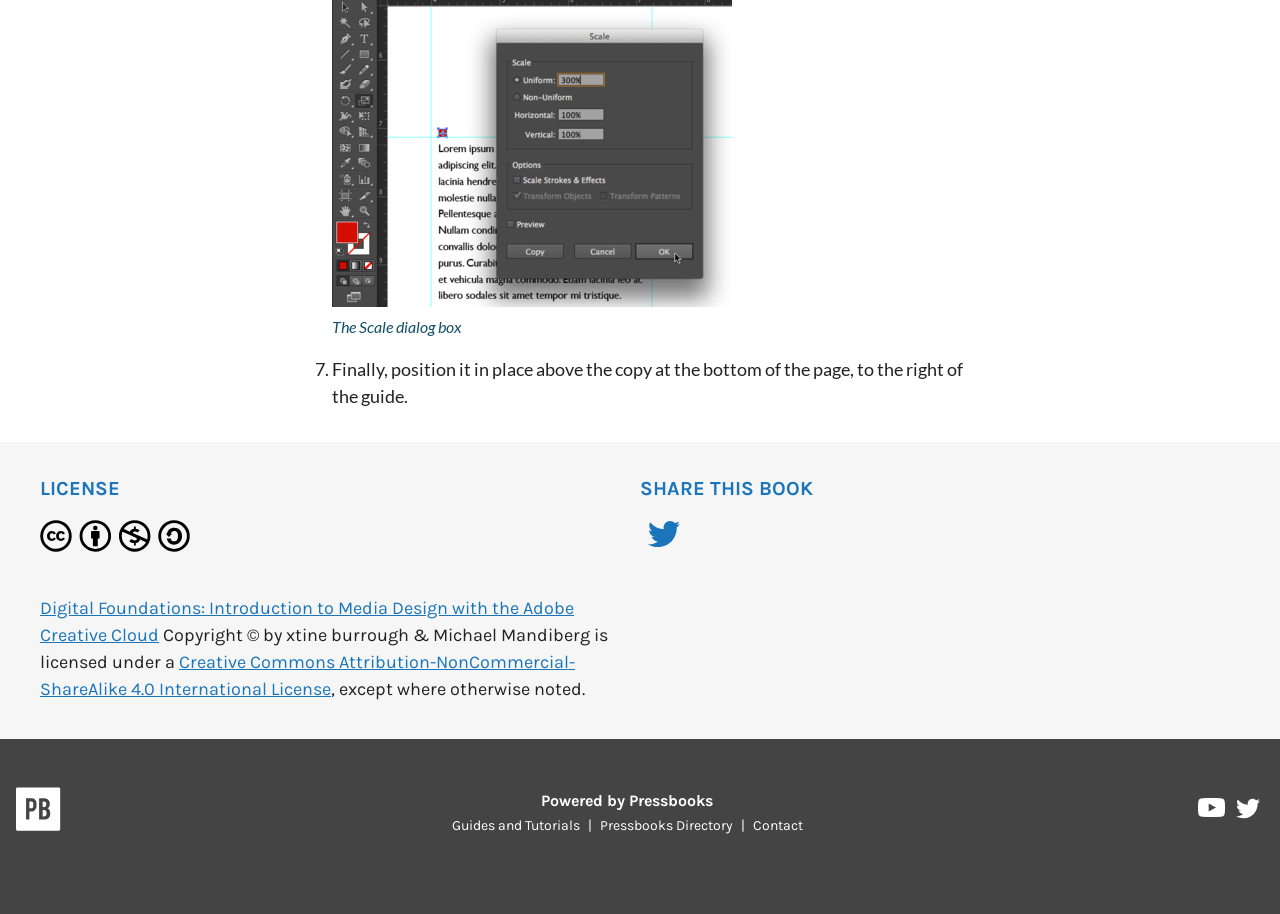Identify the bounding box for the described UI element: "Delivery Policy".

None